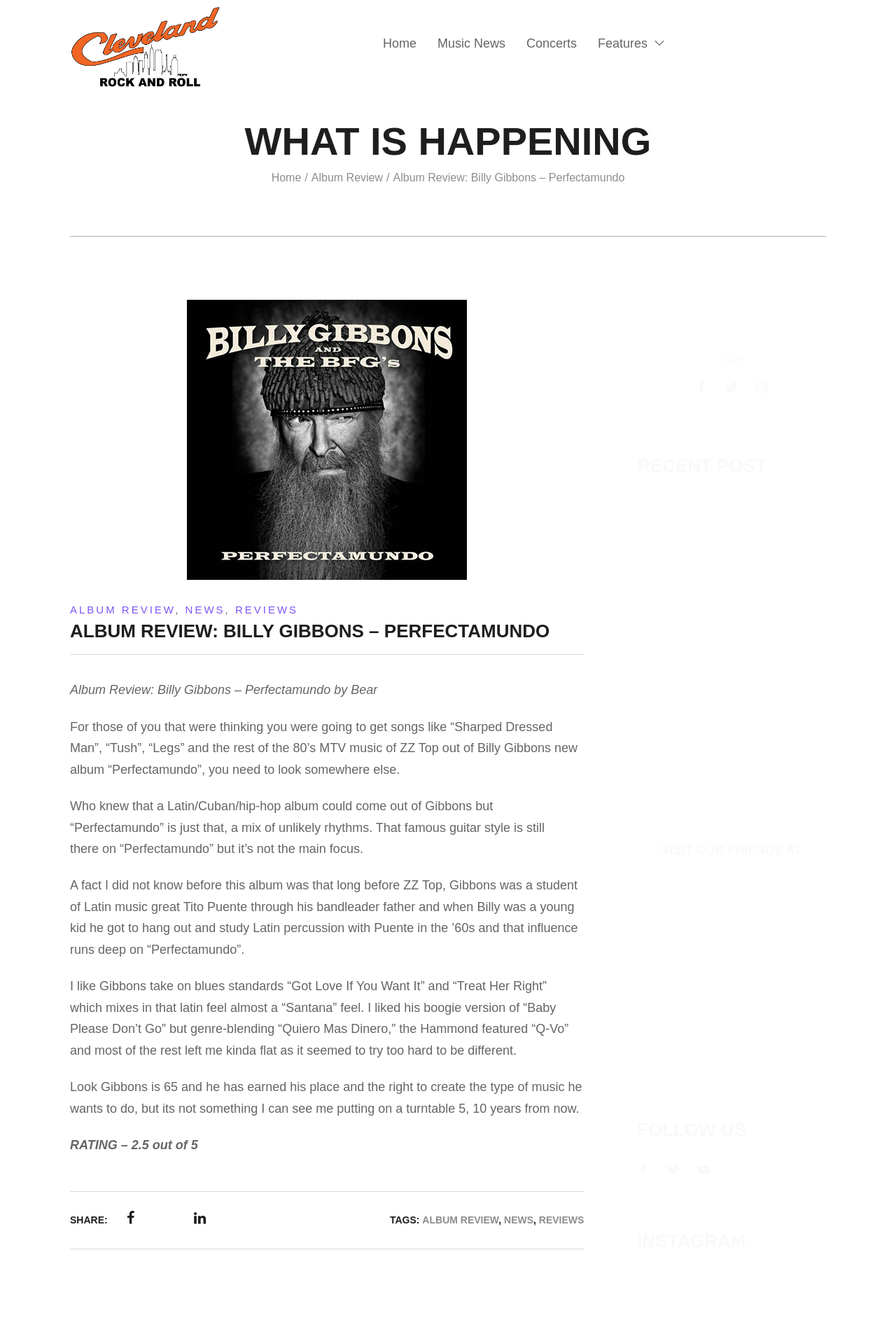What is the name of the website?
Using the image as a reference, deliver a detailed and thorough answer to the question.

The name of the website is mentioned at the top of the page, where it says 'Cleveland Rock And Roll'.